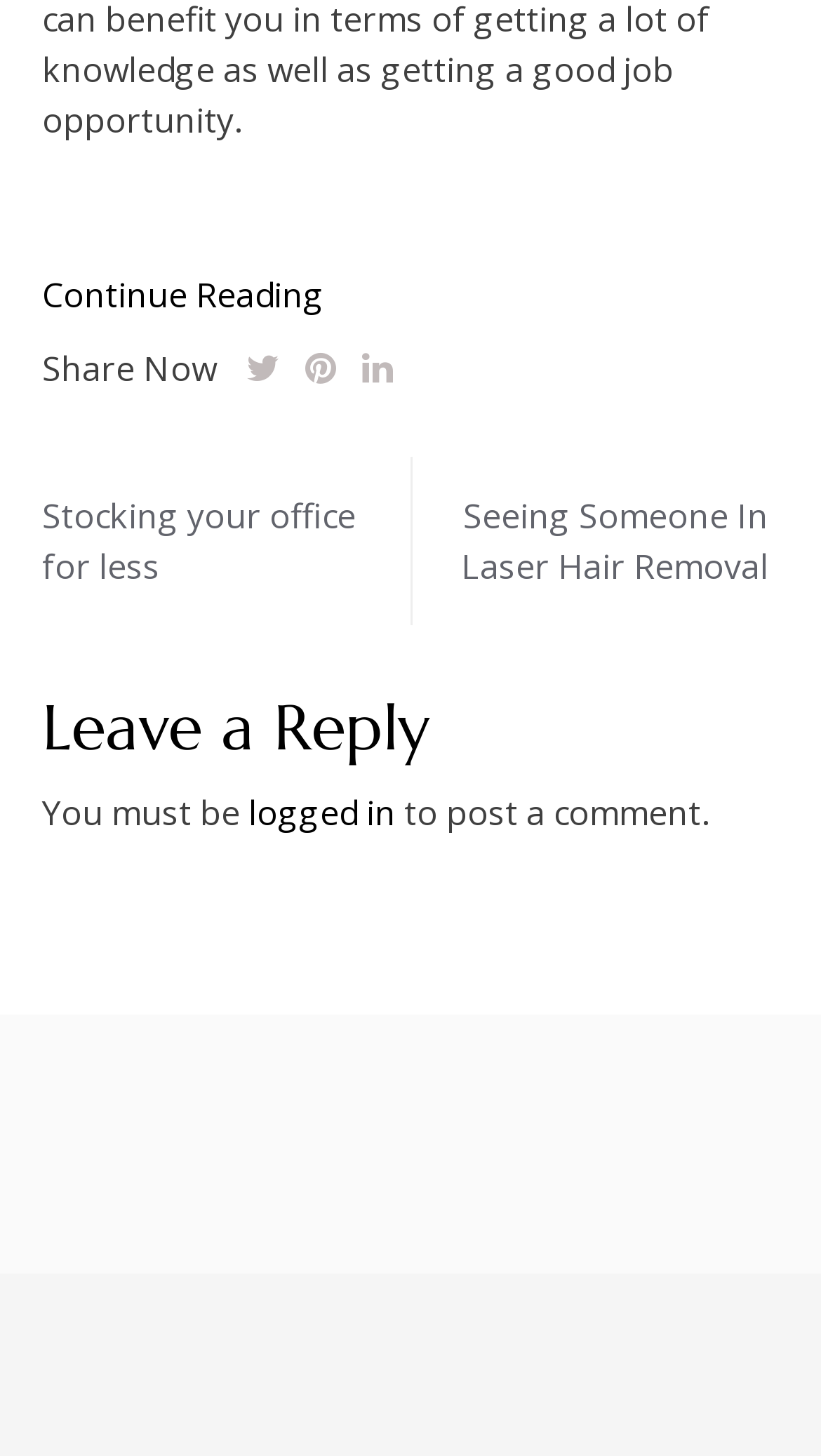Give a concise answer using one word or a phrase to the following question:
What is the text of the link in the footer?

Continue Reading